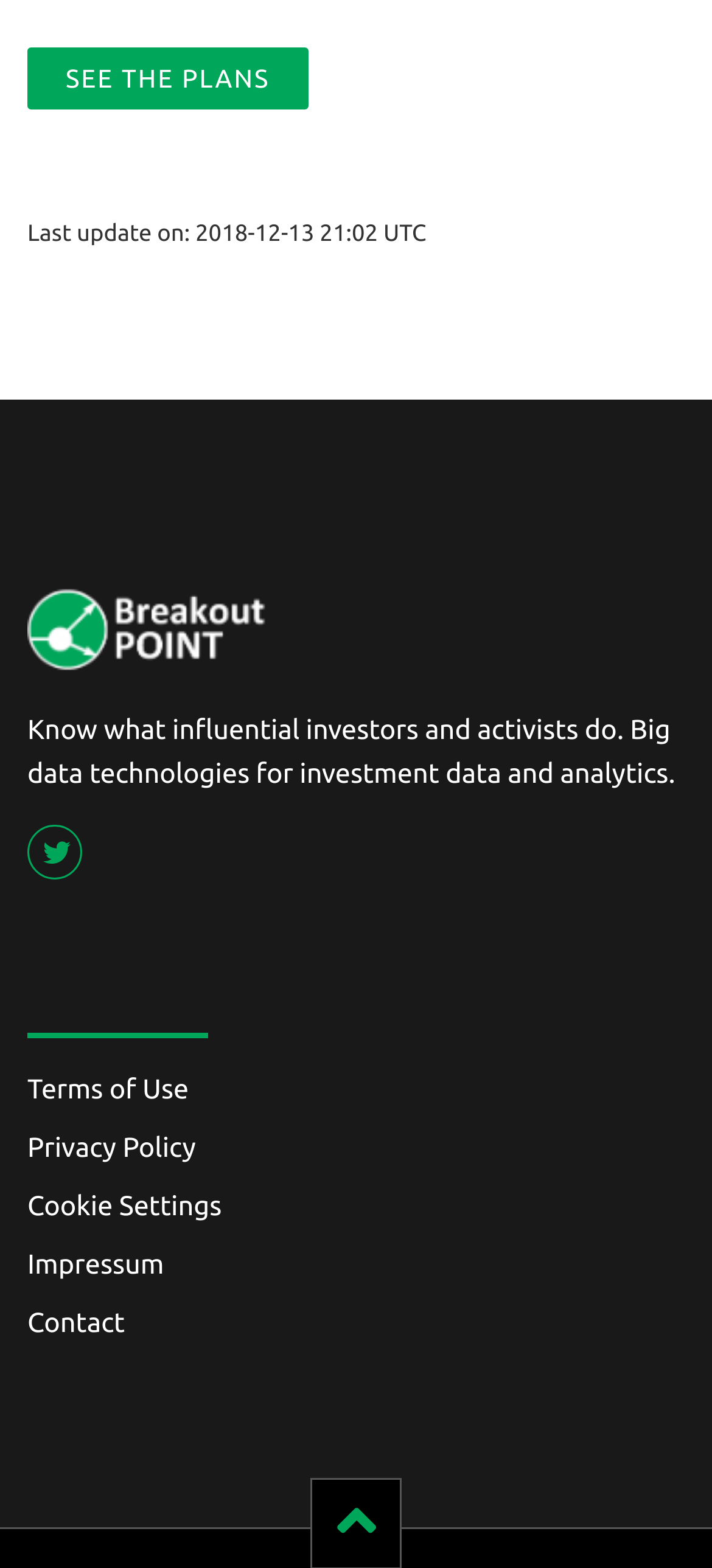What is the purpose of this website?
Use the information from the image to give a detailed answer to the question.

Based on the static text 'Know what influential investors and activists do. Big data technologies for investment data and analytics.', it can be inferred that the purpose of this website is to provide investment data and analytics.